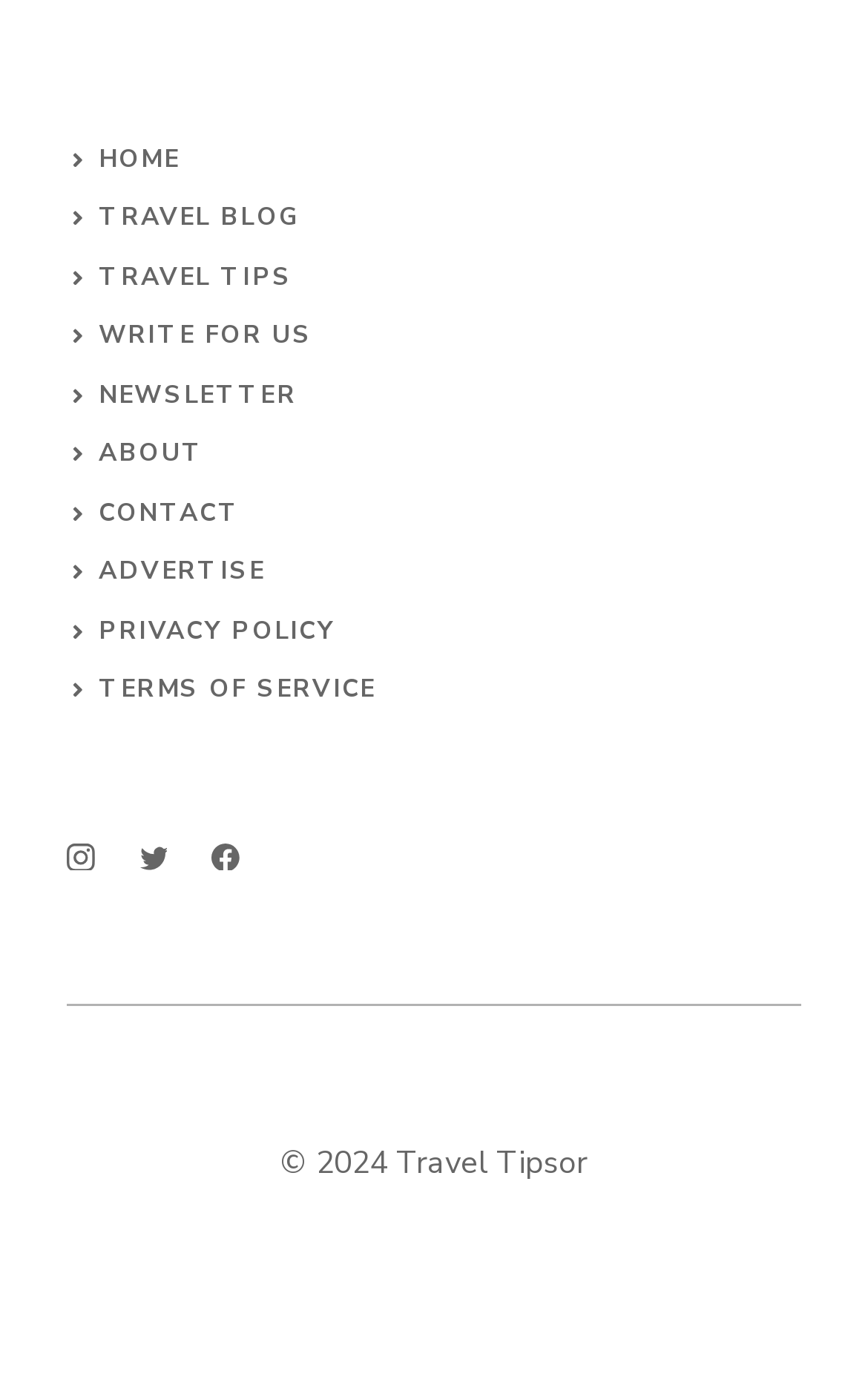Locate and provide the bounding box coordinates for the HTML element that matches this description: "Privacy Policy".

[0.114, 0.447, 0.386, 0.471]